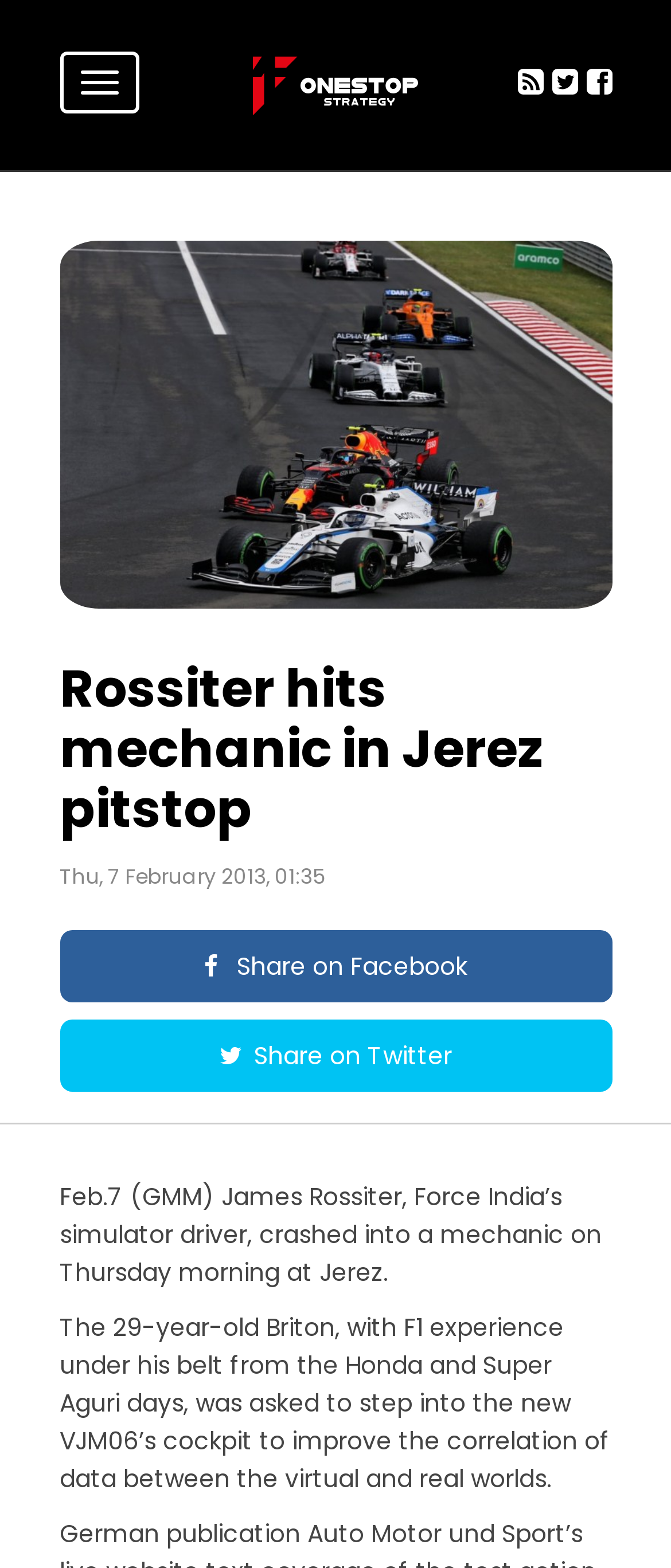Find the bounding box coordinates corresponding to the UI element with the description: "Toggle navigation". The coordinates should be formatted as [left, top, right, bottom], with values as floats between 0 and 1.

[0.088, 0.033, 0.206, 0.072]